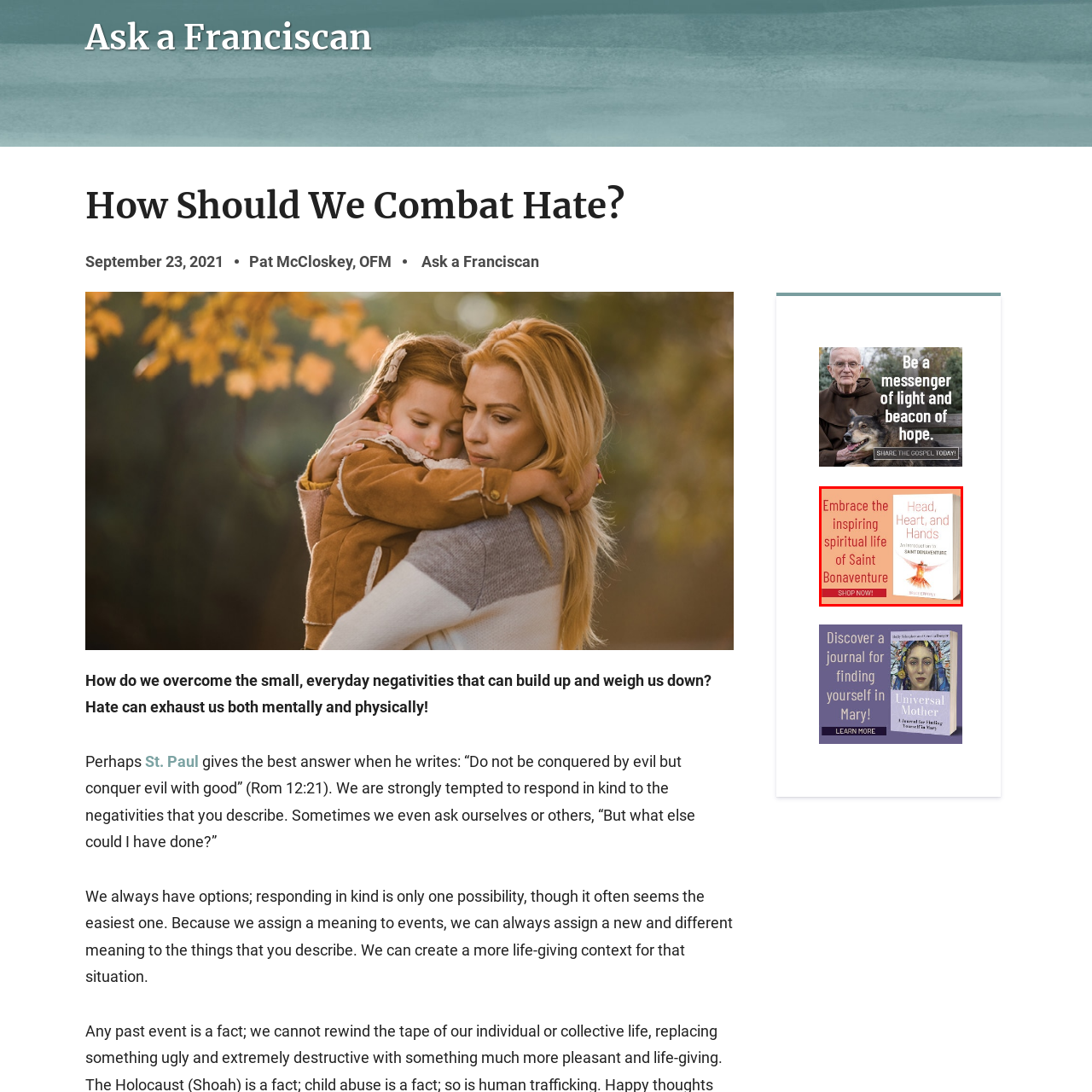Provide an elaborate description of the visual elements present in the image enclosed by the red boundary.

The image features an engaging promotional graphic for the book titled "Head, Heart, and Hands: An Introduction to Saint Bonaventure." The design encourages readers to explore the spiritual life of Saint Bonaventure, emphasizing the themes of inspiration and personal growth. The background is a soft, inviting color, while the book cover displays a vibrant illustration that enhances its appeal. Positioned prominently is a call to action, urging viewers to "SHOP NOW!" This compelling visual effectively combines a heartfelt message with a clear invitation, aiming to attract those interested in deepening their spiritual journey through the teachings of Saint Bonaventure.